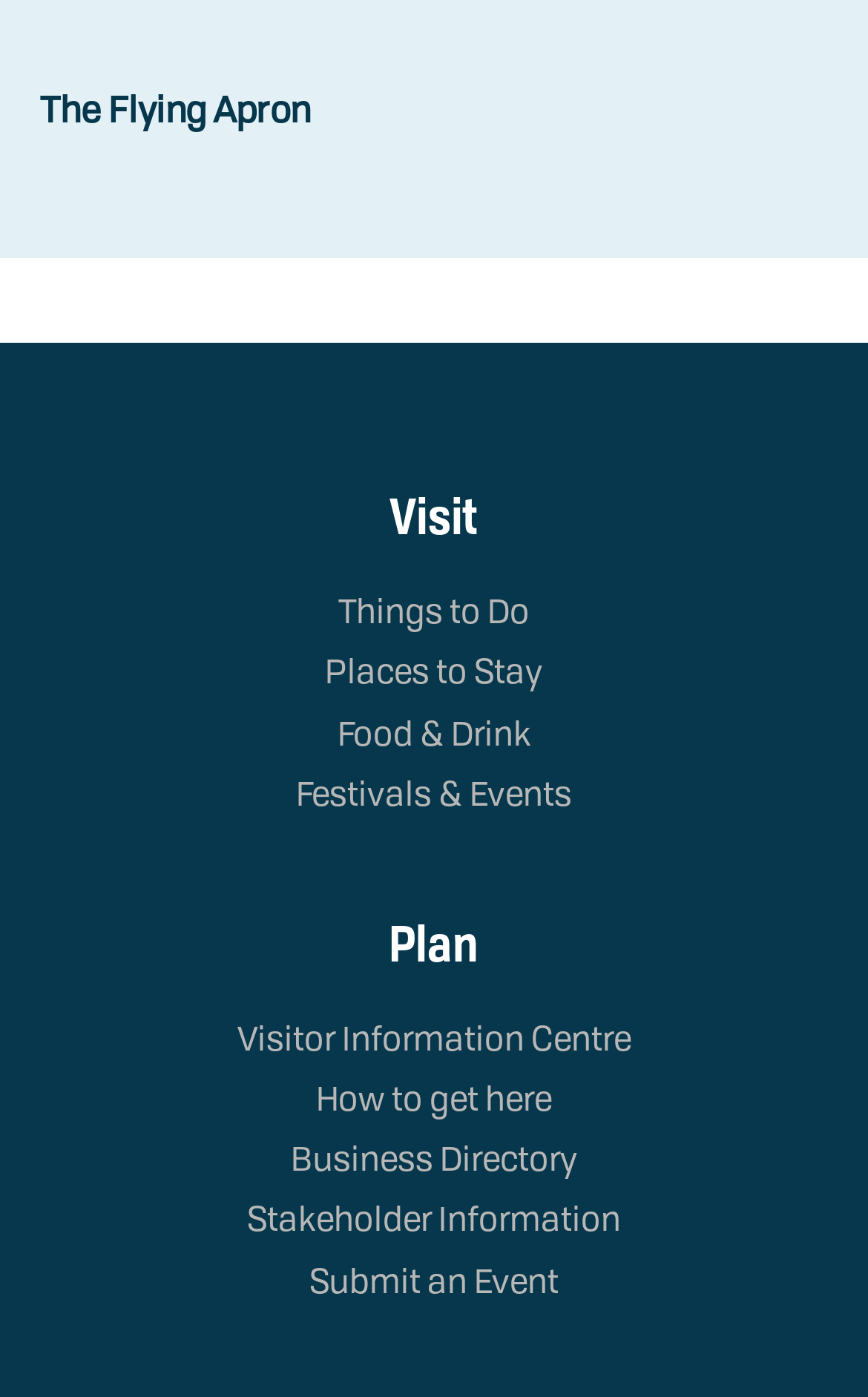Locate the bounding box coordinates of the element I should click to achieve the following instruction: "Get information about Places to Stay".

[0.374, 0.467, 0.626, 0.496]